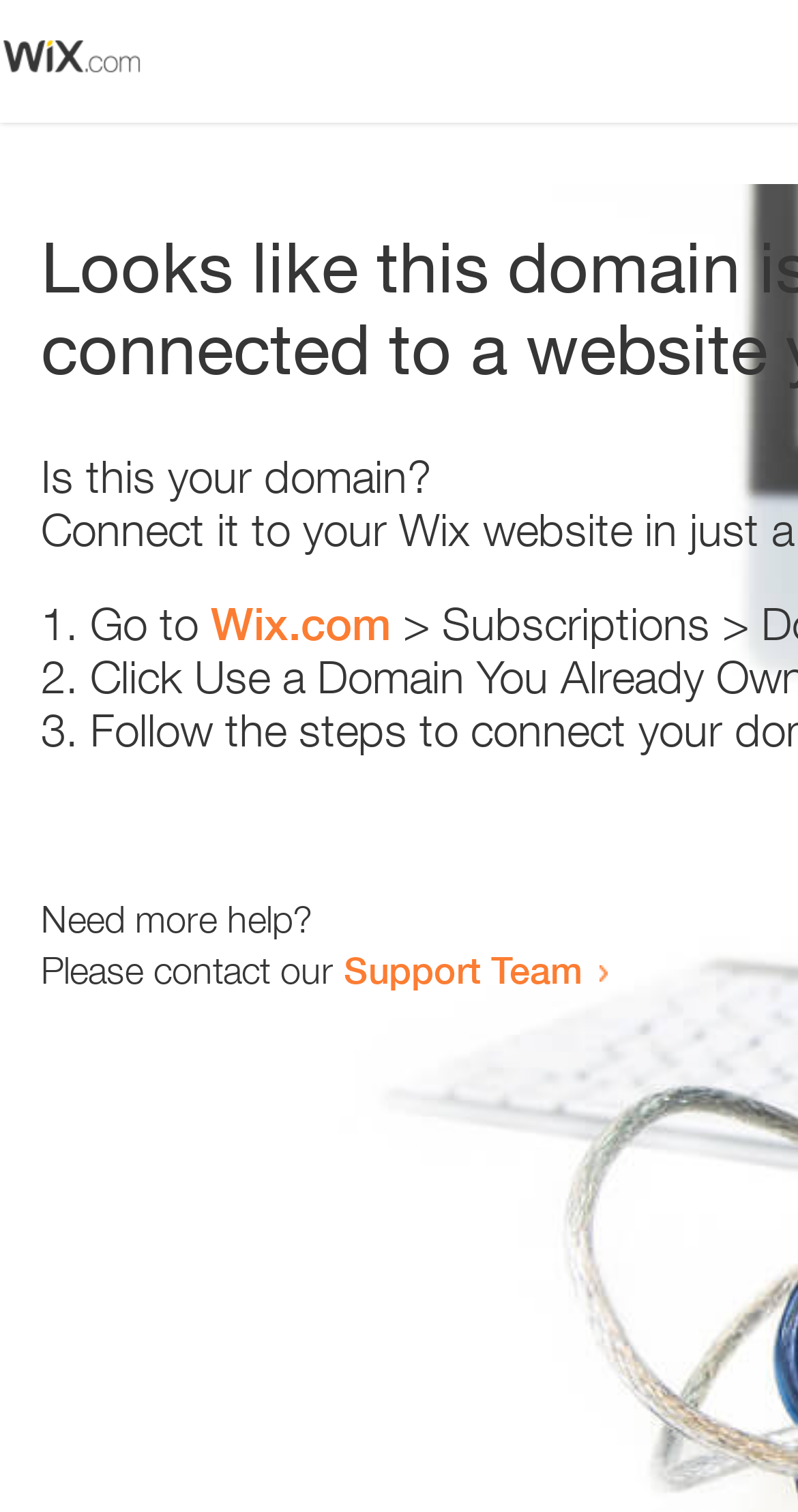Locate the UI element described as follows: "Support Team". Return the bounding box coordinates as four float numbers between 0 and 1 in the order [left, top, right, bottom].

[0.431, 0.626, 0.731, 0.656]